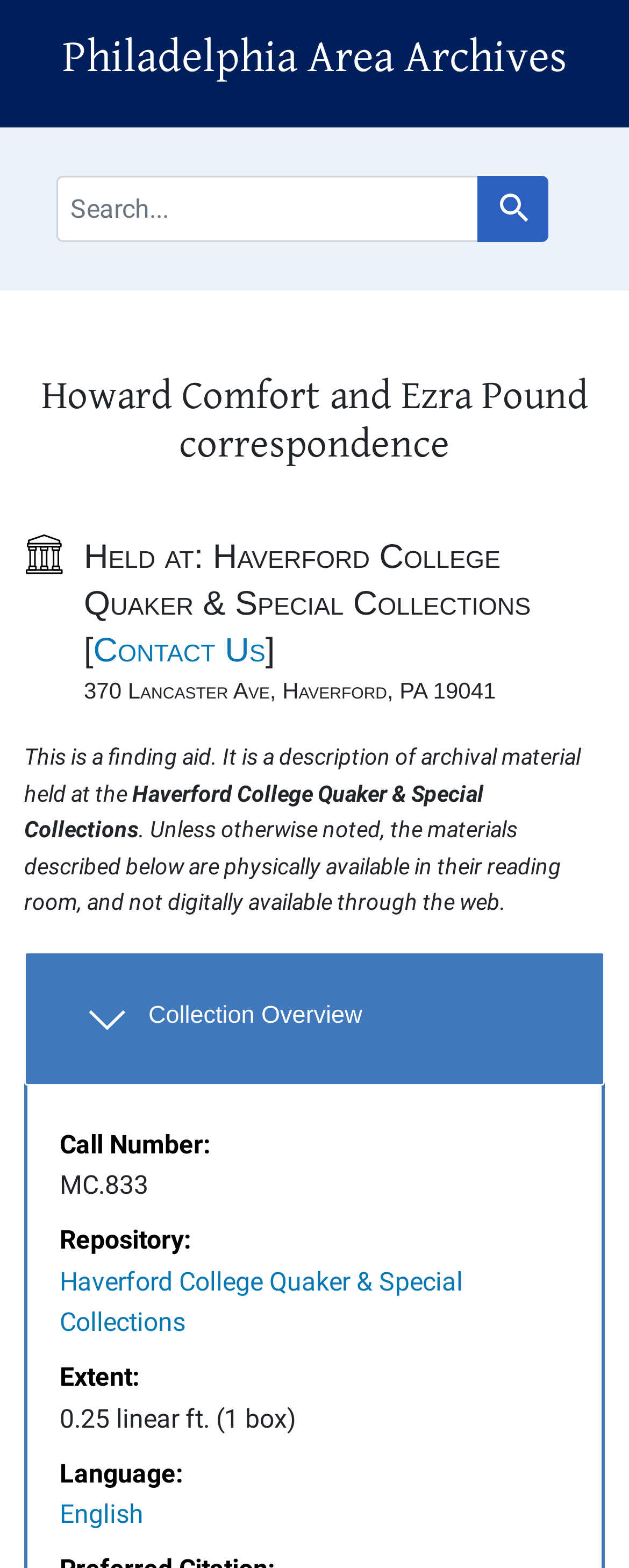Give a one-word or short phrase answer to the question: 
How can I contact the archive?

Contact Us